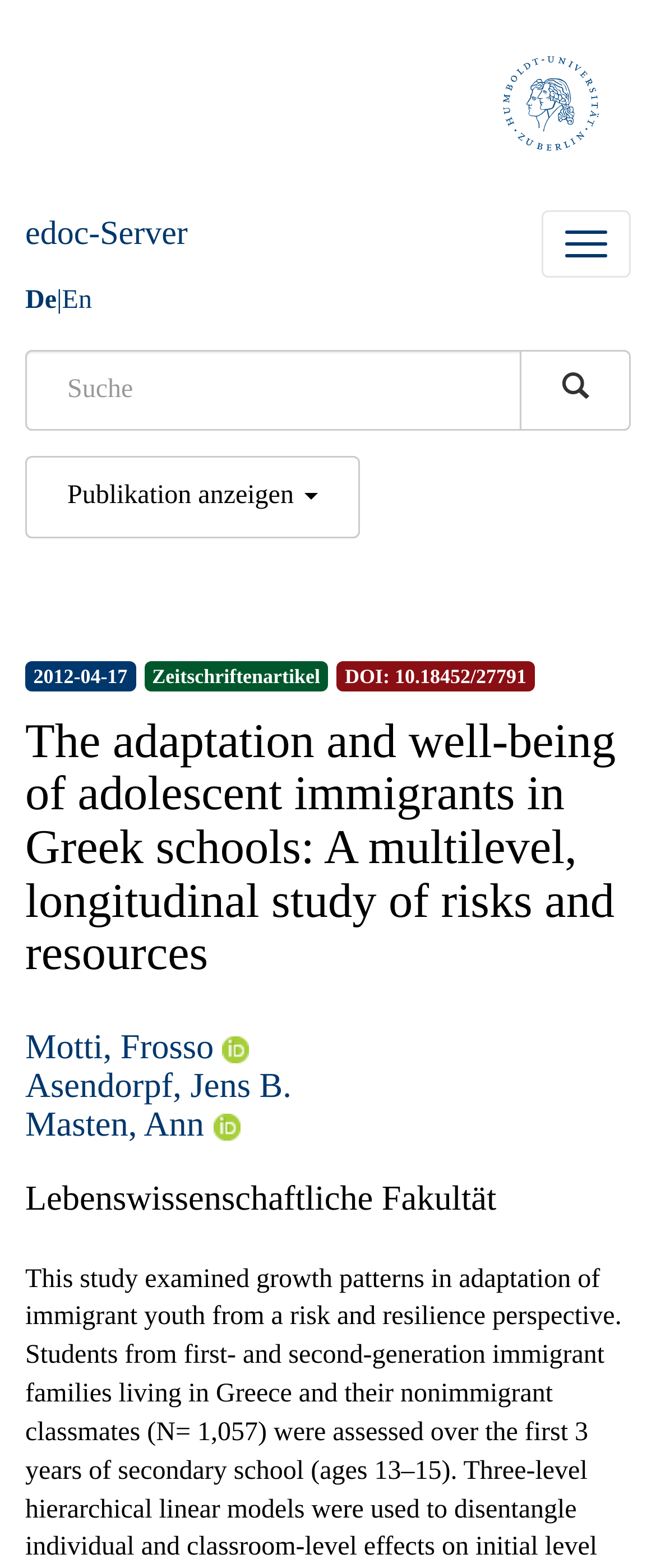Create an elaborate caption for the webpage.

This webpage appears to be a publication page for a research article. At the top left corner, there is a logo of Humboldt-Universität zu Berlin, accompanied by a navigation button to the right. Below the logo, there are three language options: German, represented by "De", English, represented by "En", and a separator in between.

On the top right side, there is a search bar with a "Los" button next to it. Below the search bar, there is a button to display the publication. The publication's metadata is displayed below, including the publication date, "2012-04-17", and the type of publication, "Zeitschriftenartikel".

The title of the publication, "The adaptation and well-being of adolescent immigrants in Greek schools: A multilevel, longitudinal study of risks and resources", is displayed prominently in the middle of the page. Below the title, there are links to the authors' names, including Motti, Frosso, Asendorpf, Jens B., Masten, Ann, and two Creative Commons licenses, represented by "cc" images.

At the bottom of the page, there is a mention of the faculty, "Lebenswissenschaftliche Fakultät". There are no images on the page except for the logo of Humboldt-Universität zu Berlin and the two Creative Commons license images.